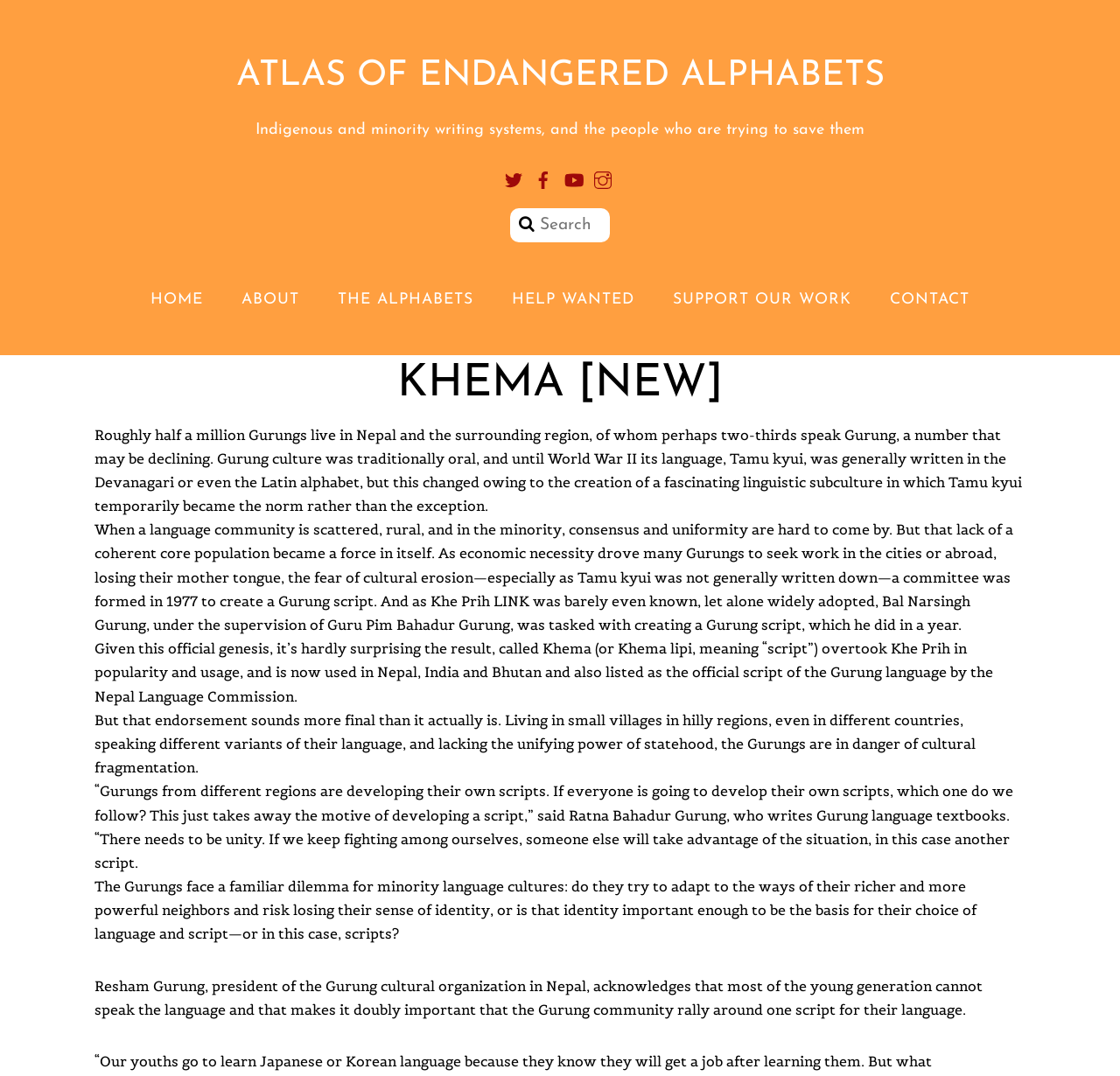Please identify the bounding box coordinates for the region that you need to click to follow this instruction: "Follow on Twitter".

[0.448, 0.156, 0.47, 0.172]